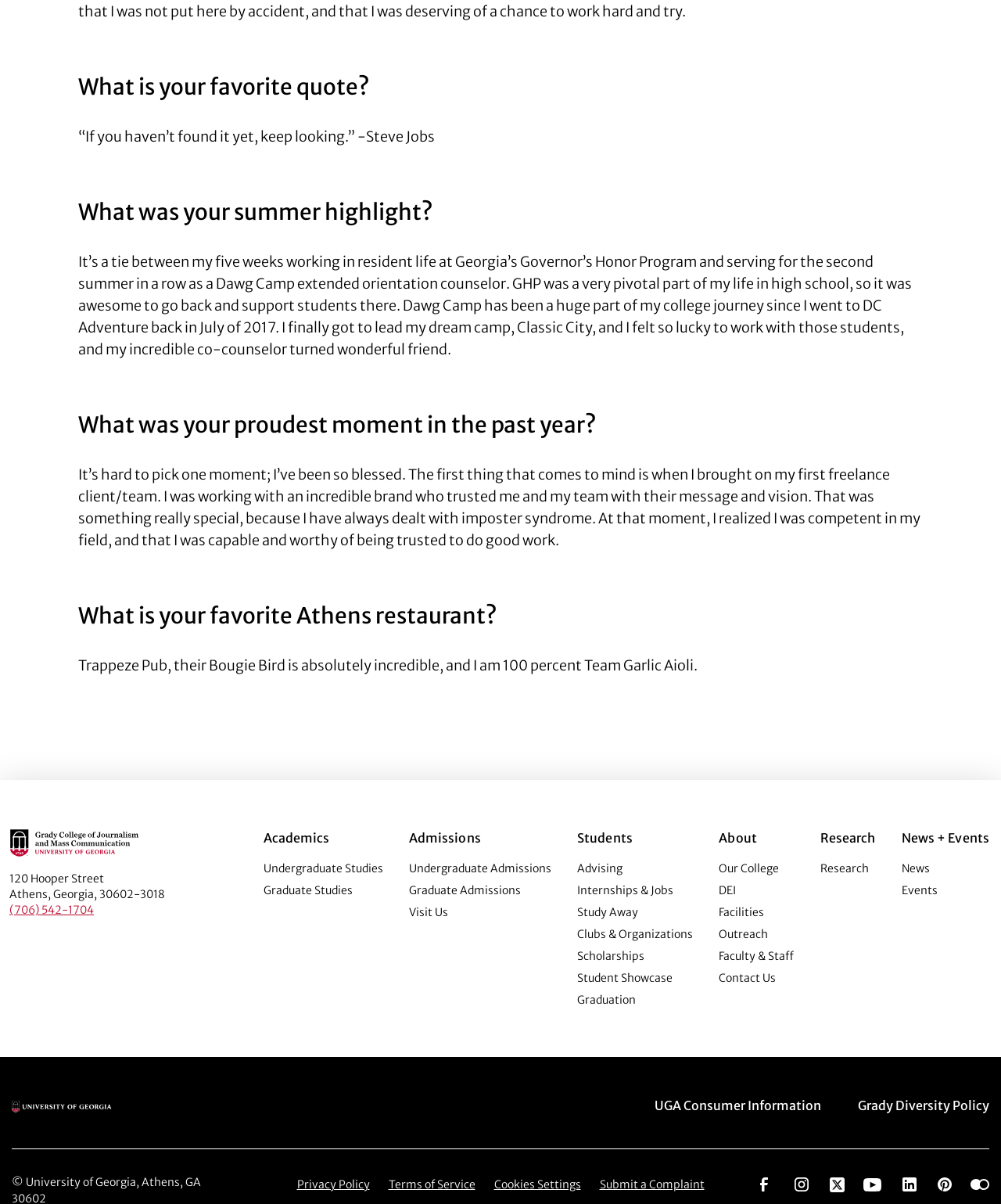Identify the bounding box coordinates necessary to click and complete the given instruction: "Go to the 'News' page".

[0.901, 0.715, 0.988, 0.728]